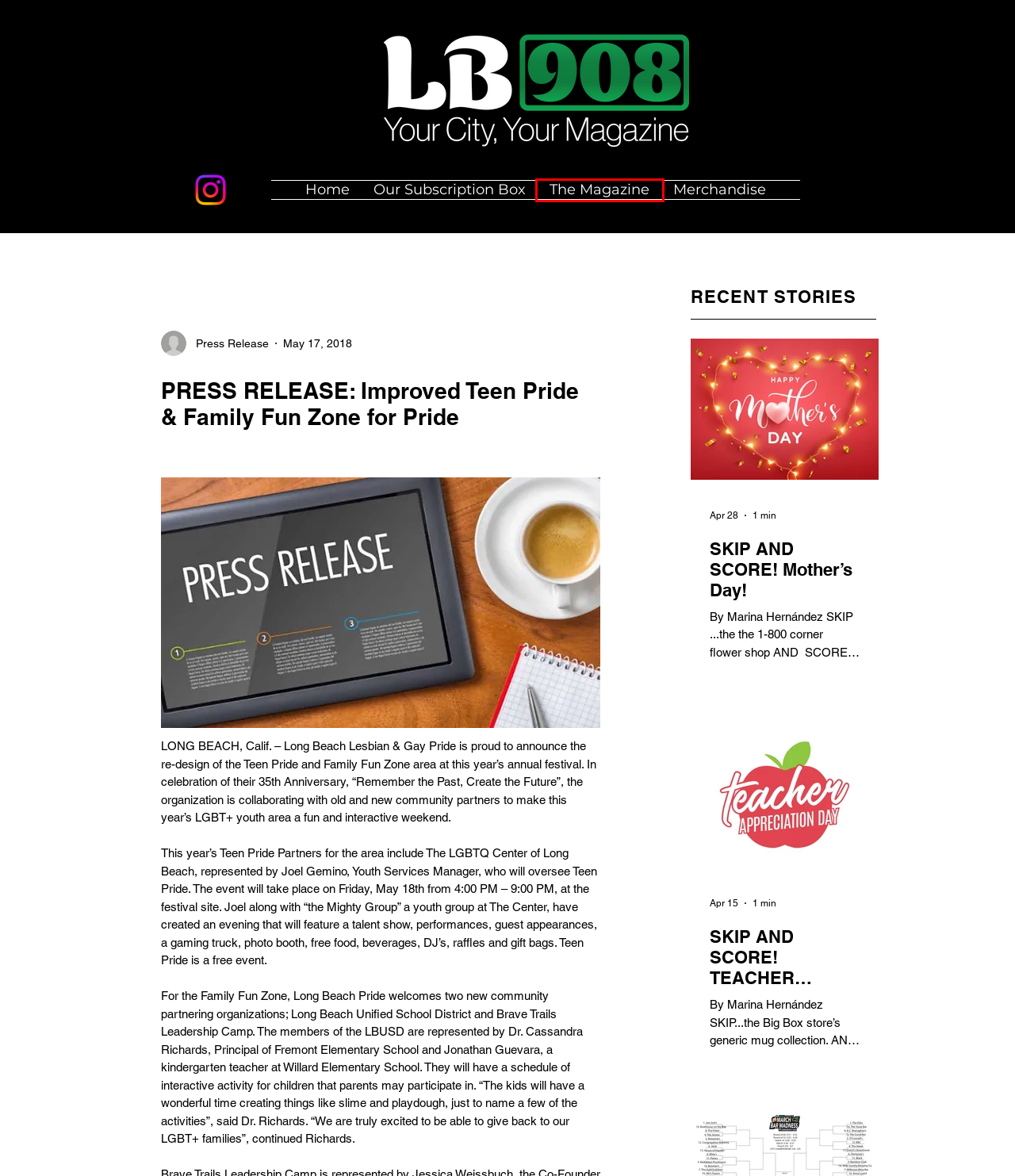You see a screenshot of a webpage with a red bounding box surrounding an element. Pick the webpage description that most accurately represents the new webpage after interacting with the element in the red bounding box. The options are:
A. Website Builder - Create a Free Website Today | Wix.com
B. All Articles | Lb908 New
C. Our Subscription Box | Lb908 New
D. Home | Lb908 New
E. Merchandise | Lb908 New
F. SKIP AND SCORE! TEACHER APPRECIATION WEEK GIFT IDEAS
G. SKIP AND SCORE! Mother’s Day!
H. The Magazine | Lb908 New

H